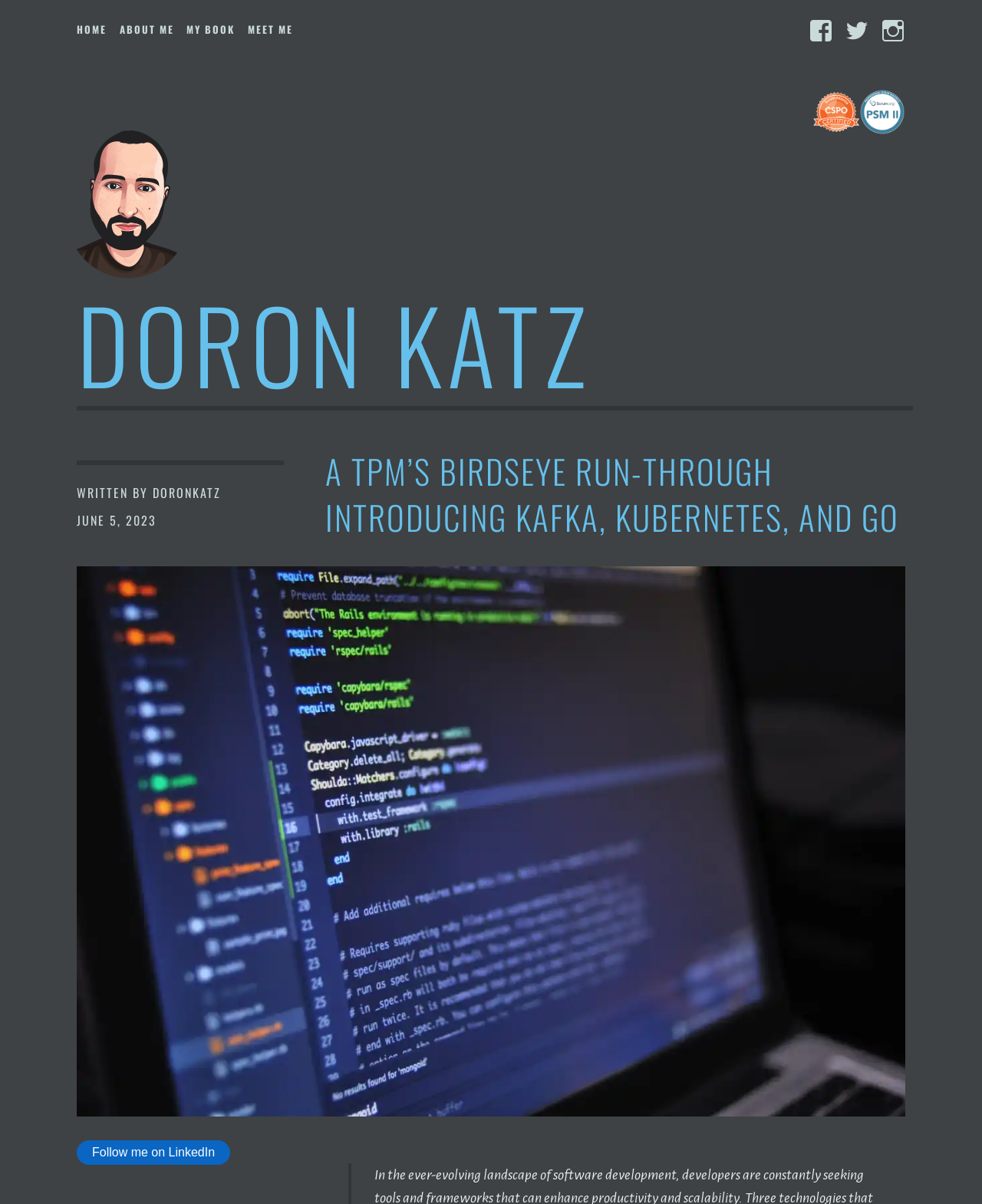Identify the bounding box coordinates of the area you need to click to perform the following instruction: "Read the article about Kafka, Kubernetes, and Go".

[0.331, 0.372, 0.922, 0.449]